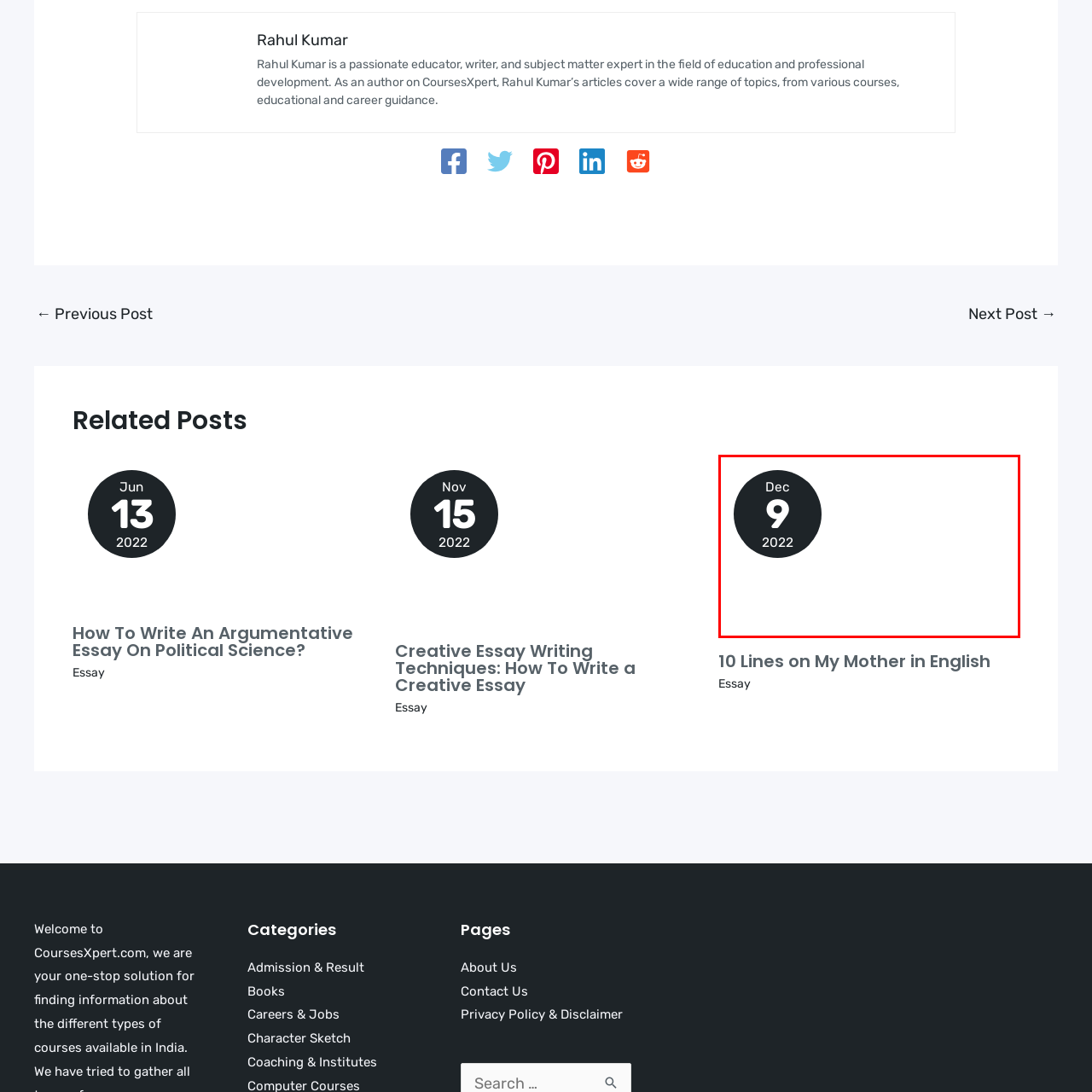Describe in detail the contents of the image highlighted within the red box.

The image features a calendar graphic highlighting the date "December 9, 2022." The design prominently displays a circular date marker with a black background, white font for the month and day, and a clean, modern aesthetic. This visual element could be part of a blog post or event announcement, emphasizing the significance of the date for educational content or deadlines related to various writing topics, as suggested by accompanying links to articles. The overall layout is minimalistic, ensuring the date stands out as a focal point.